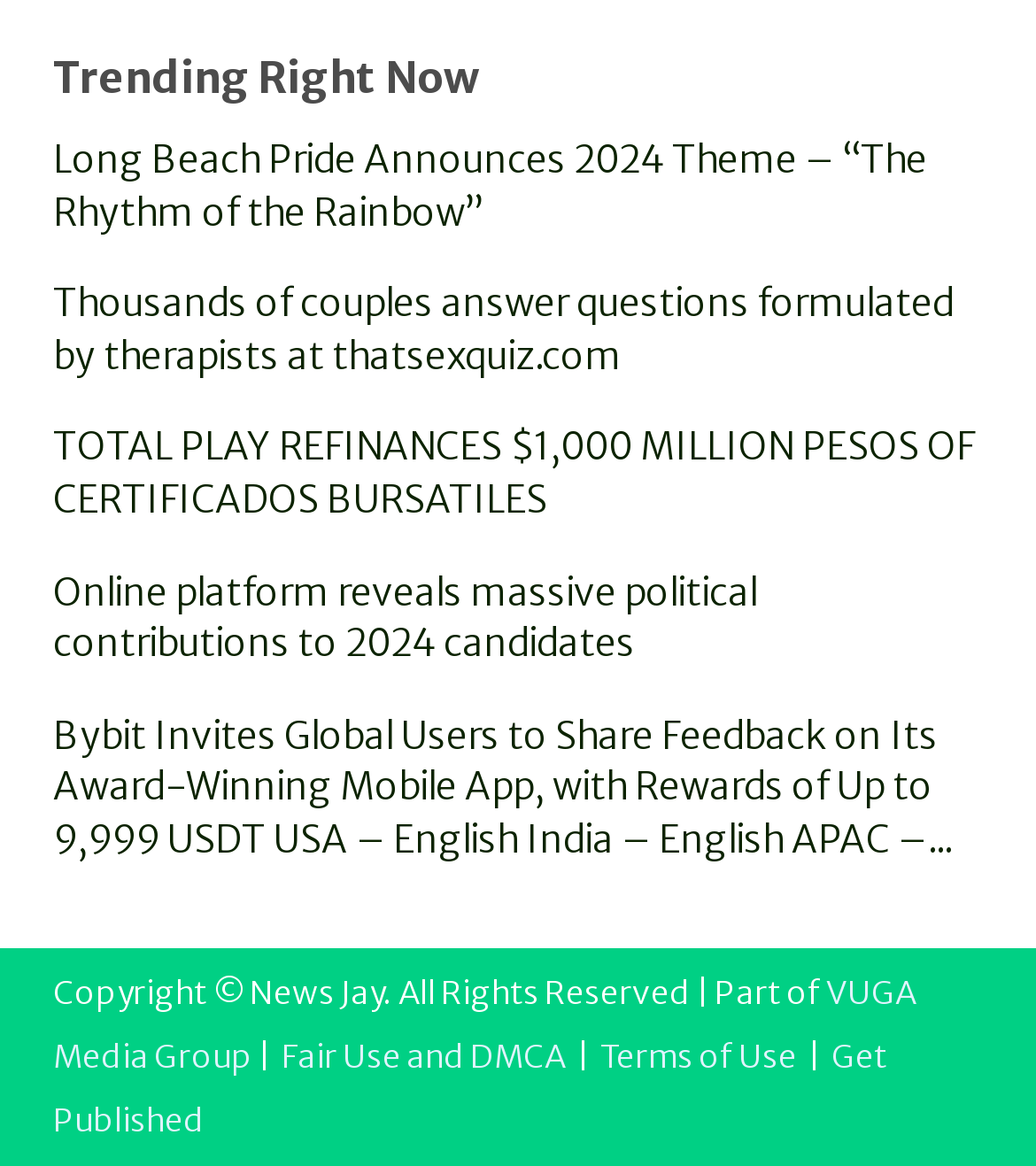Respond to the following query with just one word or a short phrase: 
What is the purpose of thatsexquiz.com?

Answering questions formulated by therapists